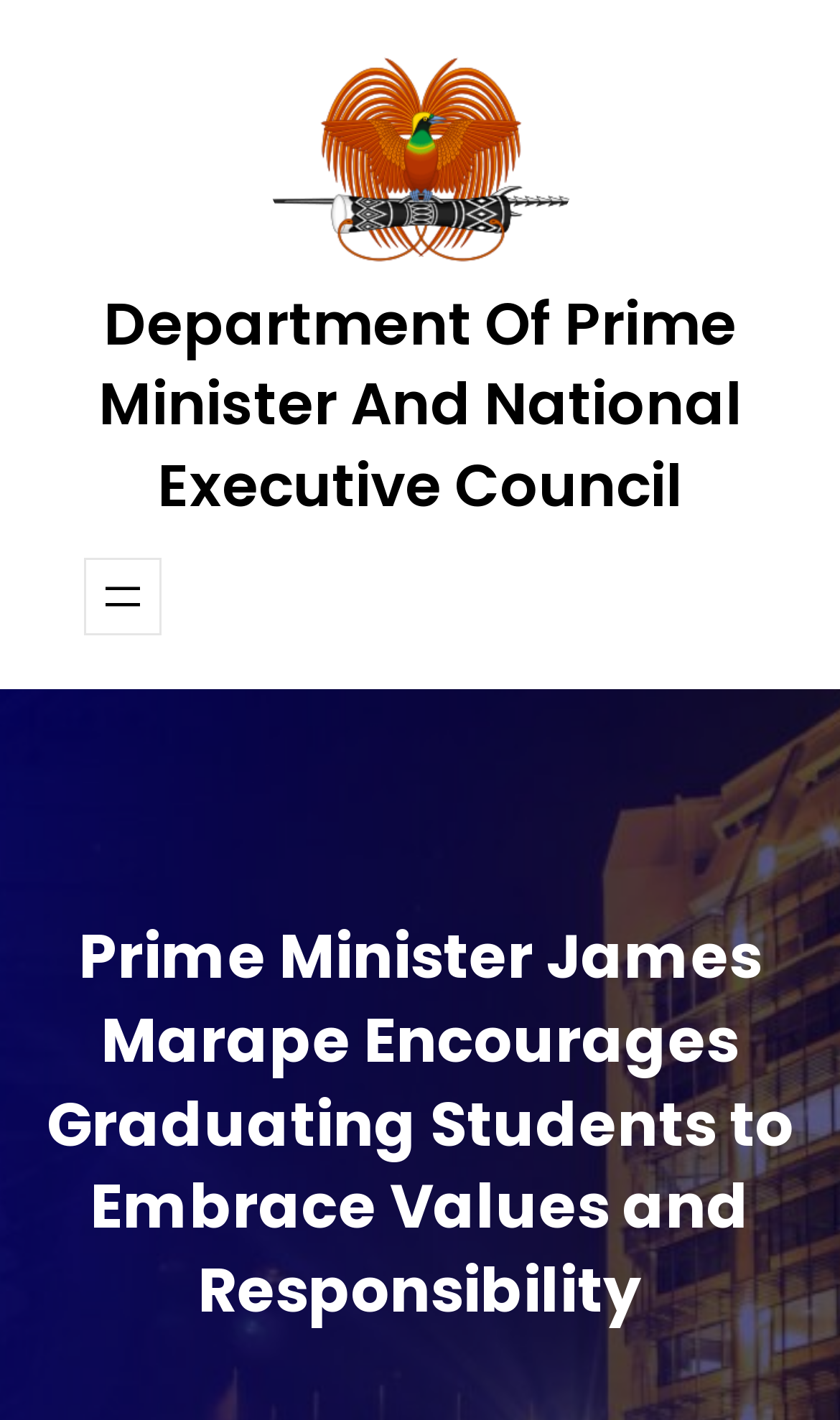Use one word or a short phrase to answer the question provided: 
What is the name of the department?

Department of Prime Minister and National Executive Council